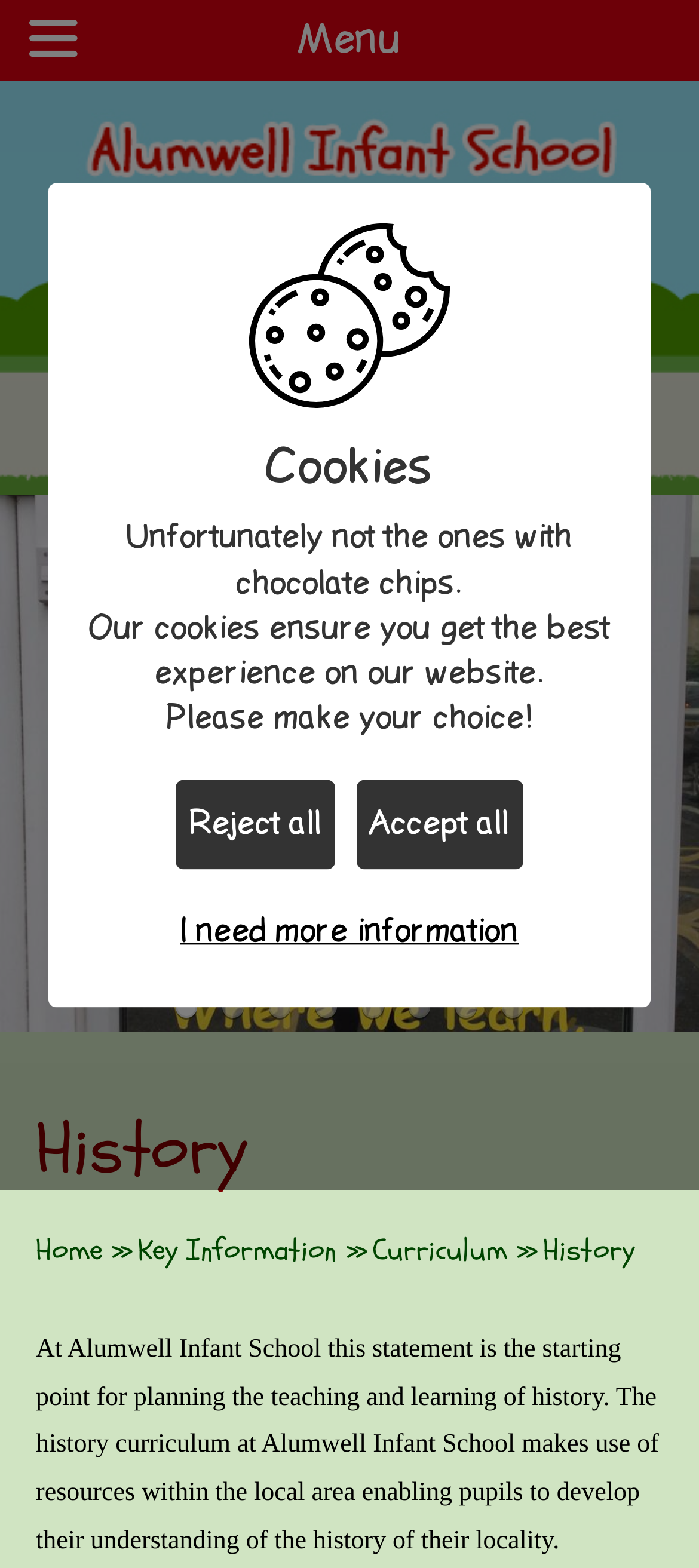Using details from the image, please answer the following question comprehensively:
What is the name of the school?

The name of the school can be found in the title of the webpage, which is 'History | Alumwell Infant School'. This suggests that the webpage is part of the Alumwell Infant School website and is specifically about the school's history.